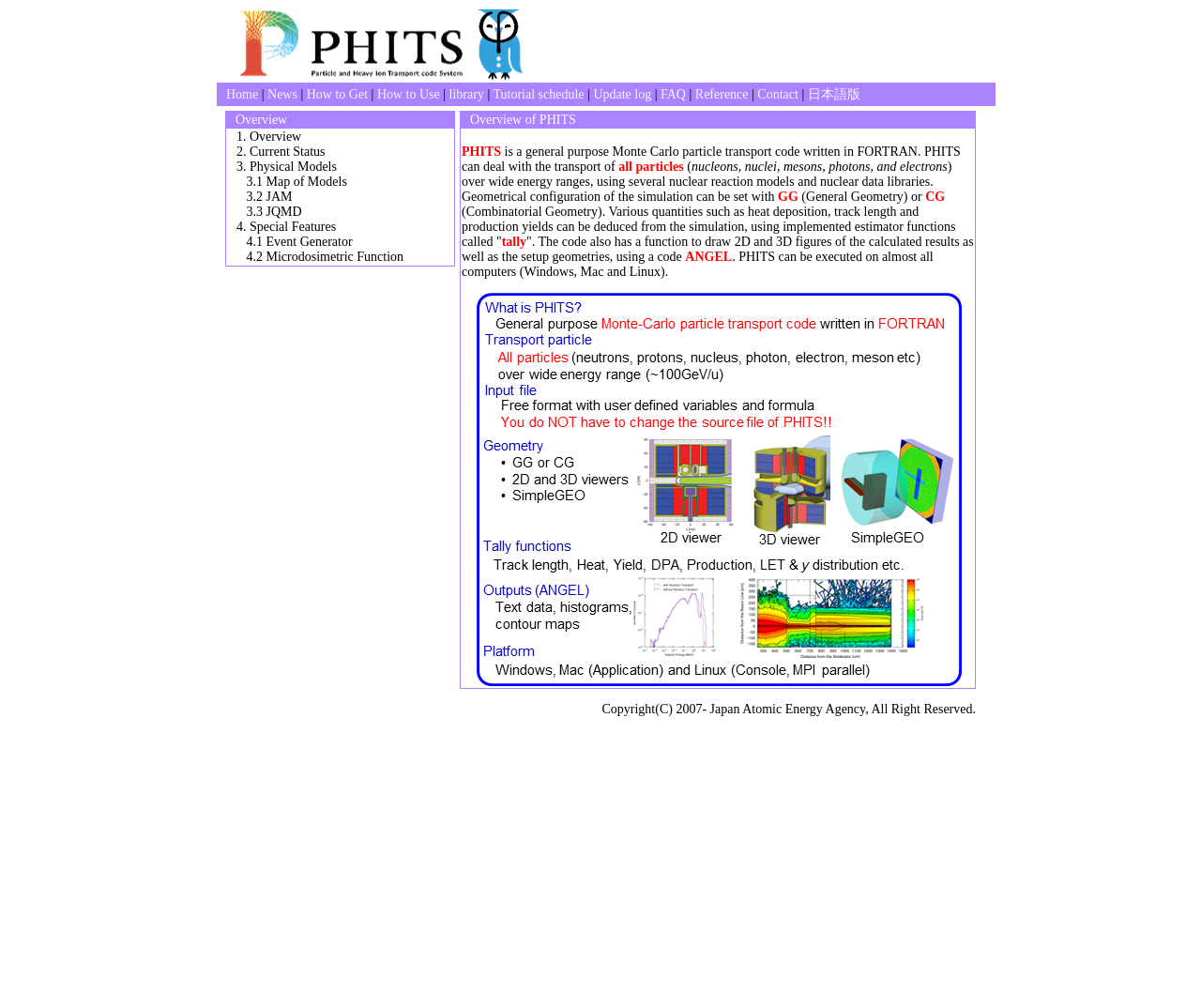Specify the bounding box coordinates of the area to click in order to execute this command: 'Click on the 'Event Generator' link'. The coordinates should consist of four float numbers ranging from 0 to 1, and should be formatted as [left, top, right, bottom].

[0.221, 0.233, 0.293, 0.247]